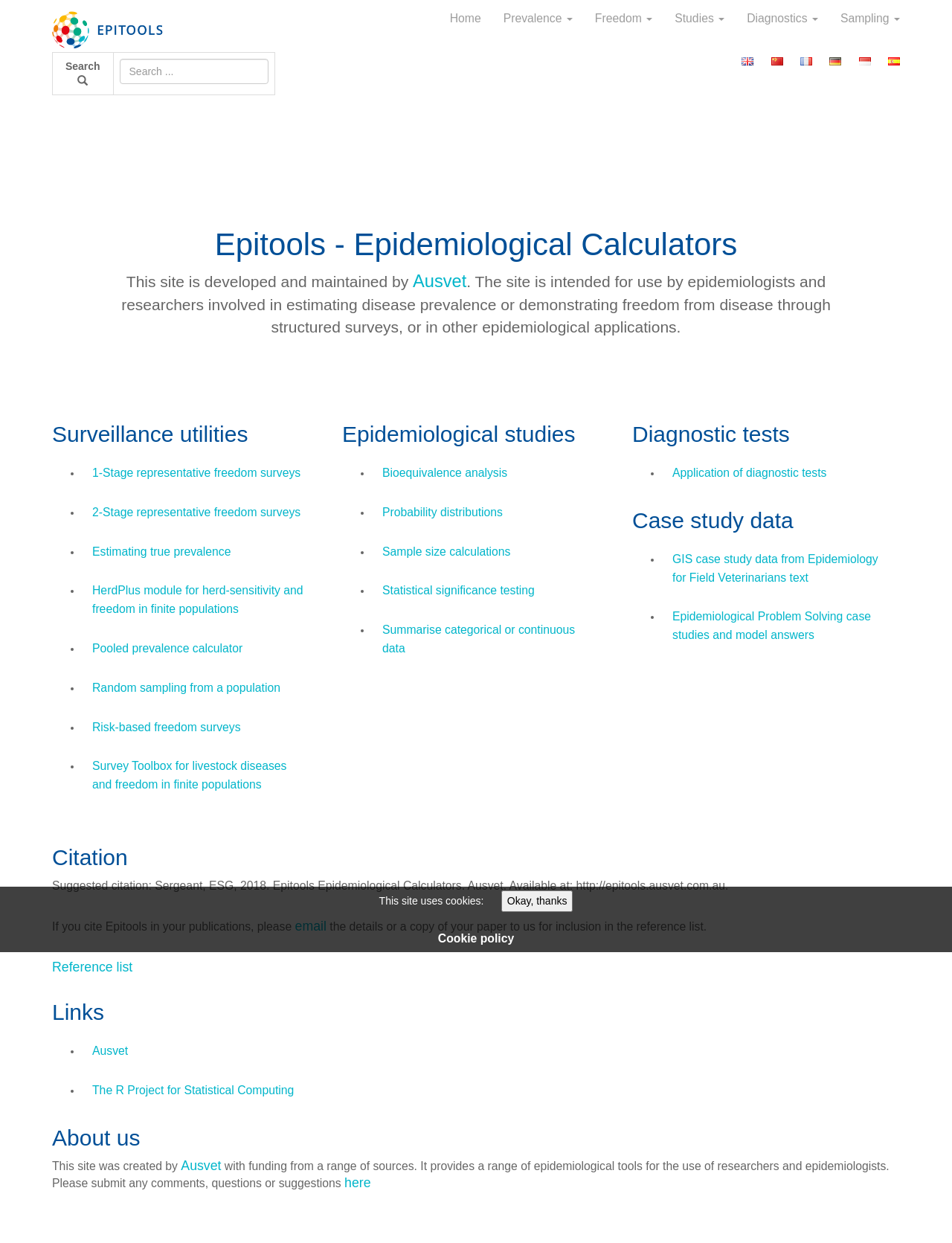Bounding box coordinates should be provided in the format (top-left x, top-left y, bottom-right x, bottom-right y) with all values between 0 and 1. Identify the bounding box for this UI element: 2-Stage representative freedom surveys

[0.097, 0.407, 0.316, 0.417]